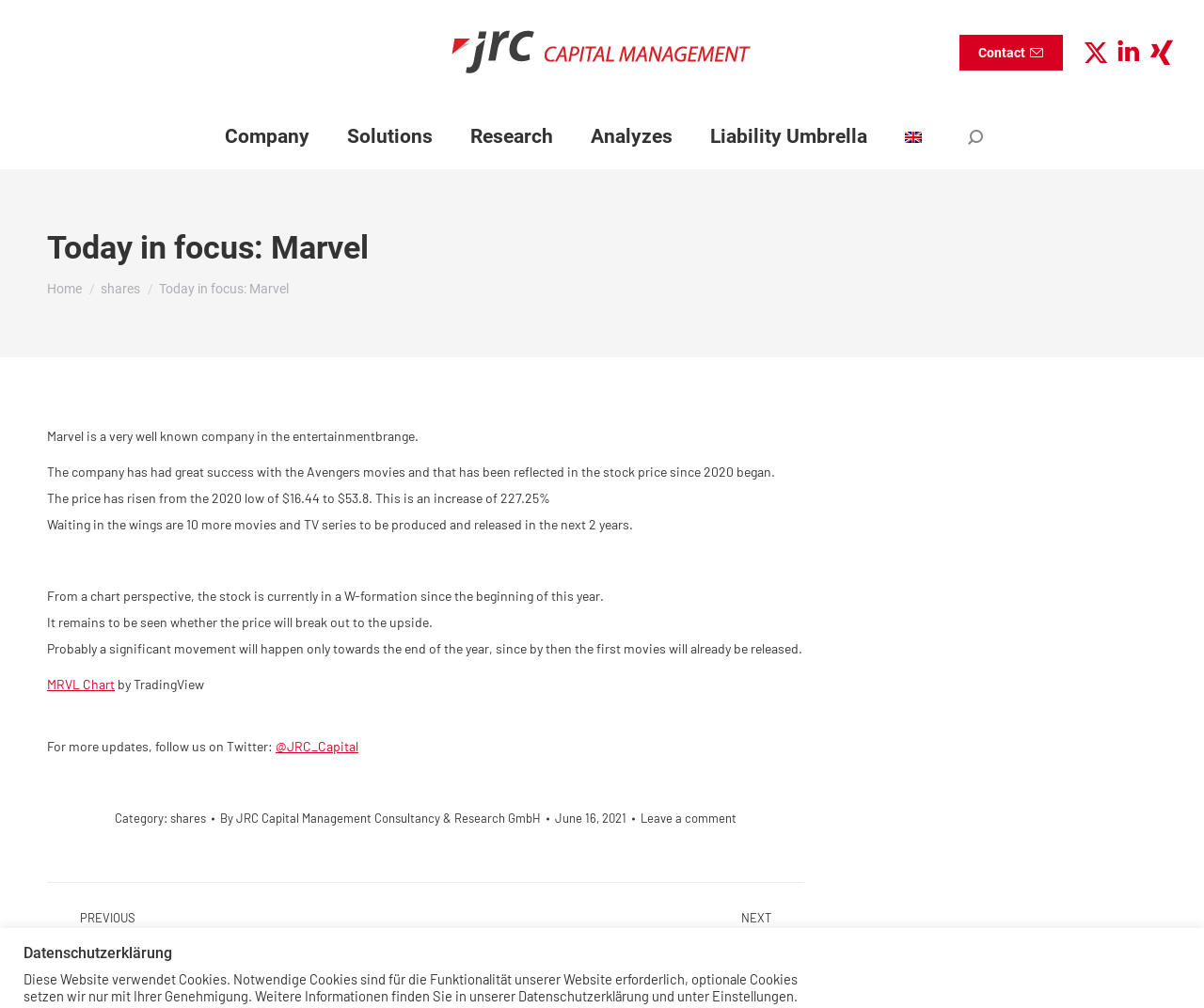Identify and provide the title of the webpage.

Today in focus: Marvel